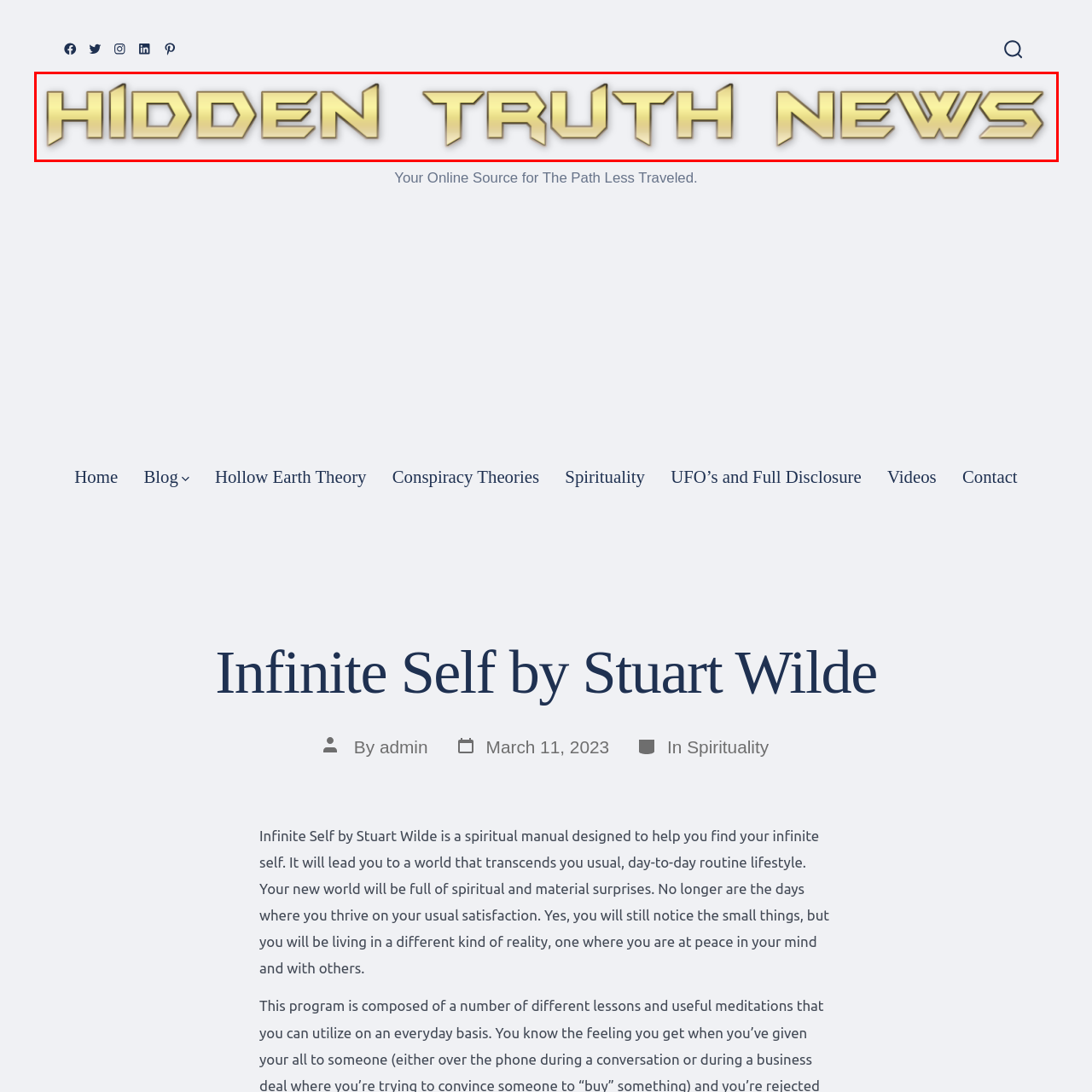What is the design of the title?
Inspect the image enclosed by the red bounding box and respond with as much detail as possible.

The title 'Hidden Truth News' has a bold and slightly stylized design, which makes it stand out prominently against the clean, minimalist background.